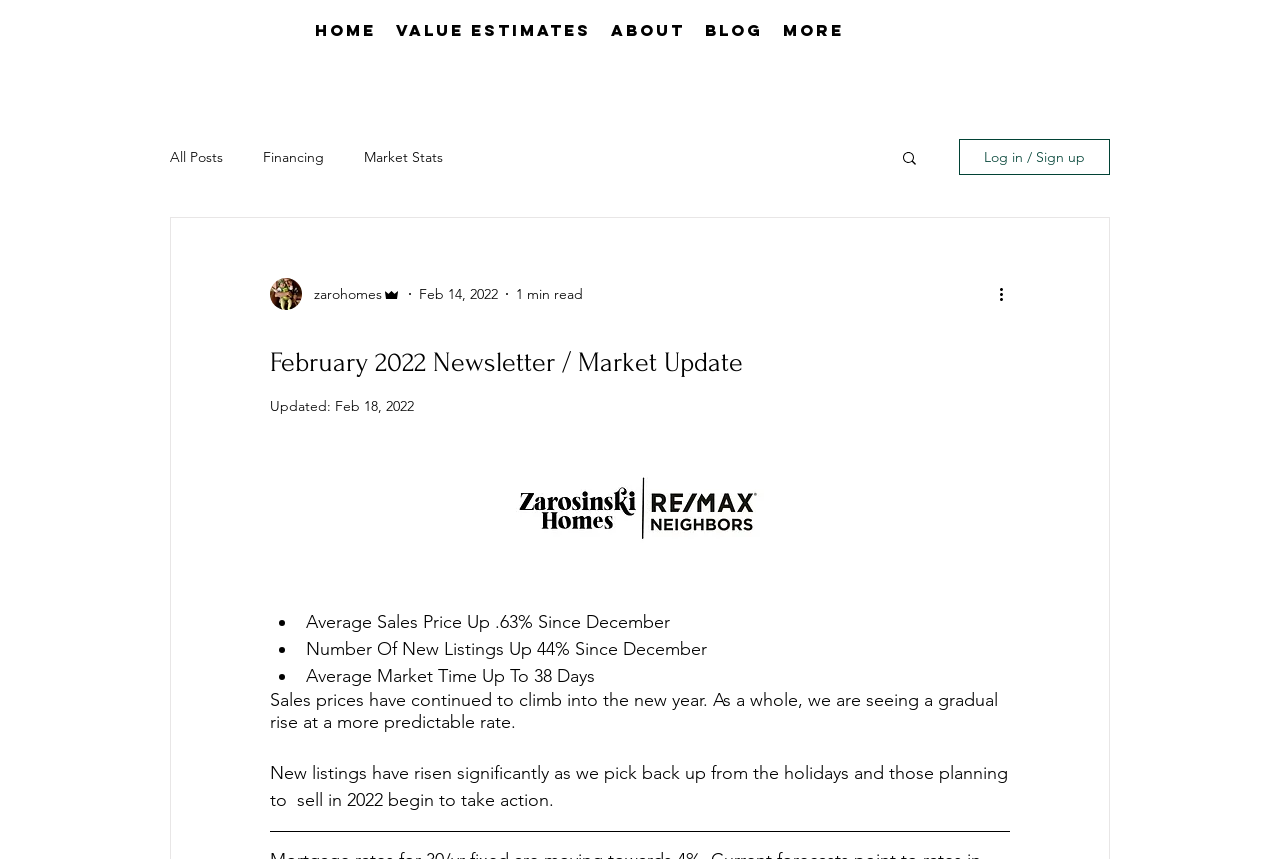Who is the author of the newsletter?
Give a single word or phrase as your answer by examining the image.

Admin